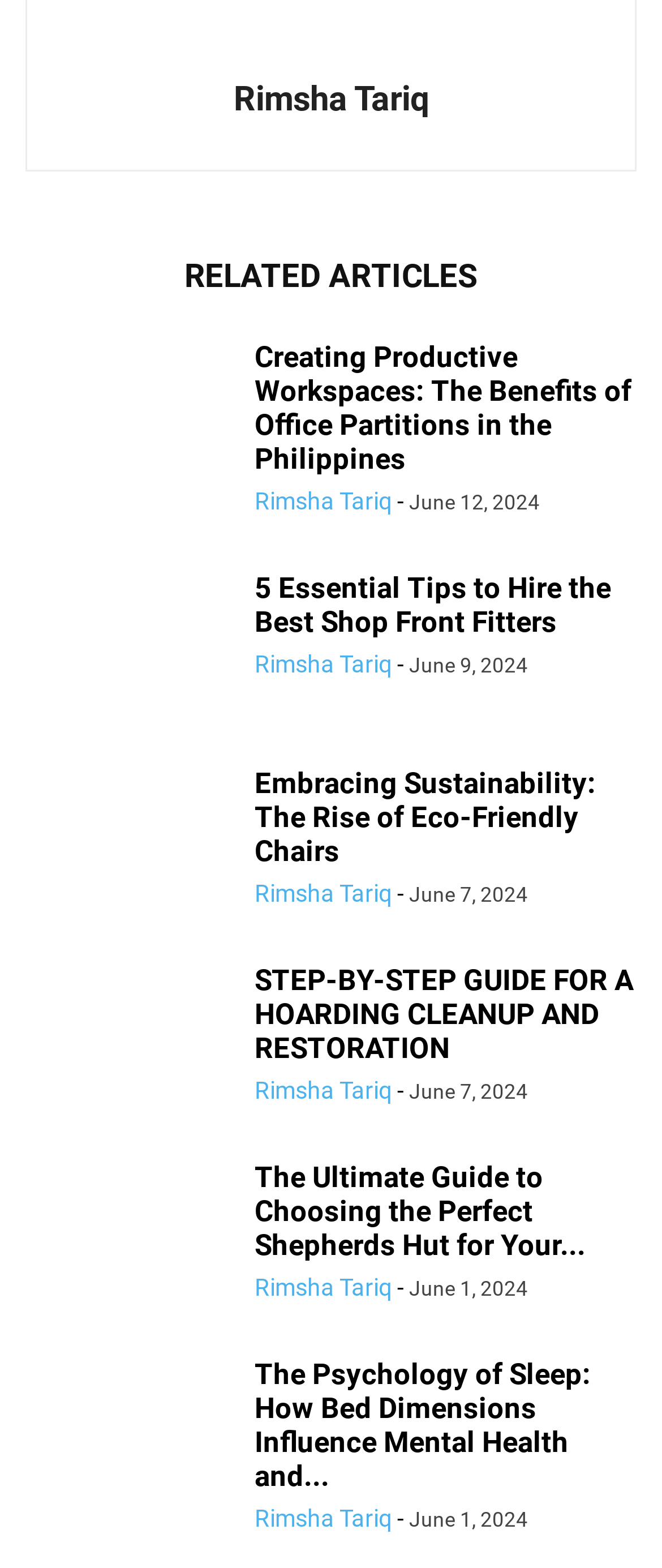Highlight the bounding box coordinates of the element you need to click to perform the following instruction: "explore article about Eco-friendly chairs."

[0.038, 0.488, 0.346, 0.573]